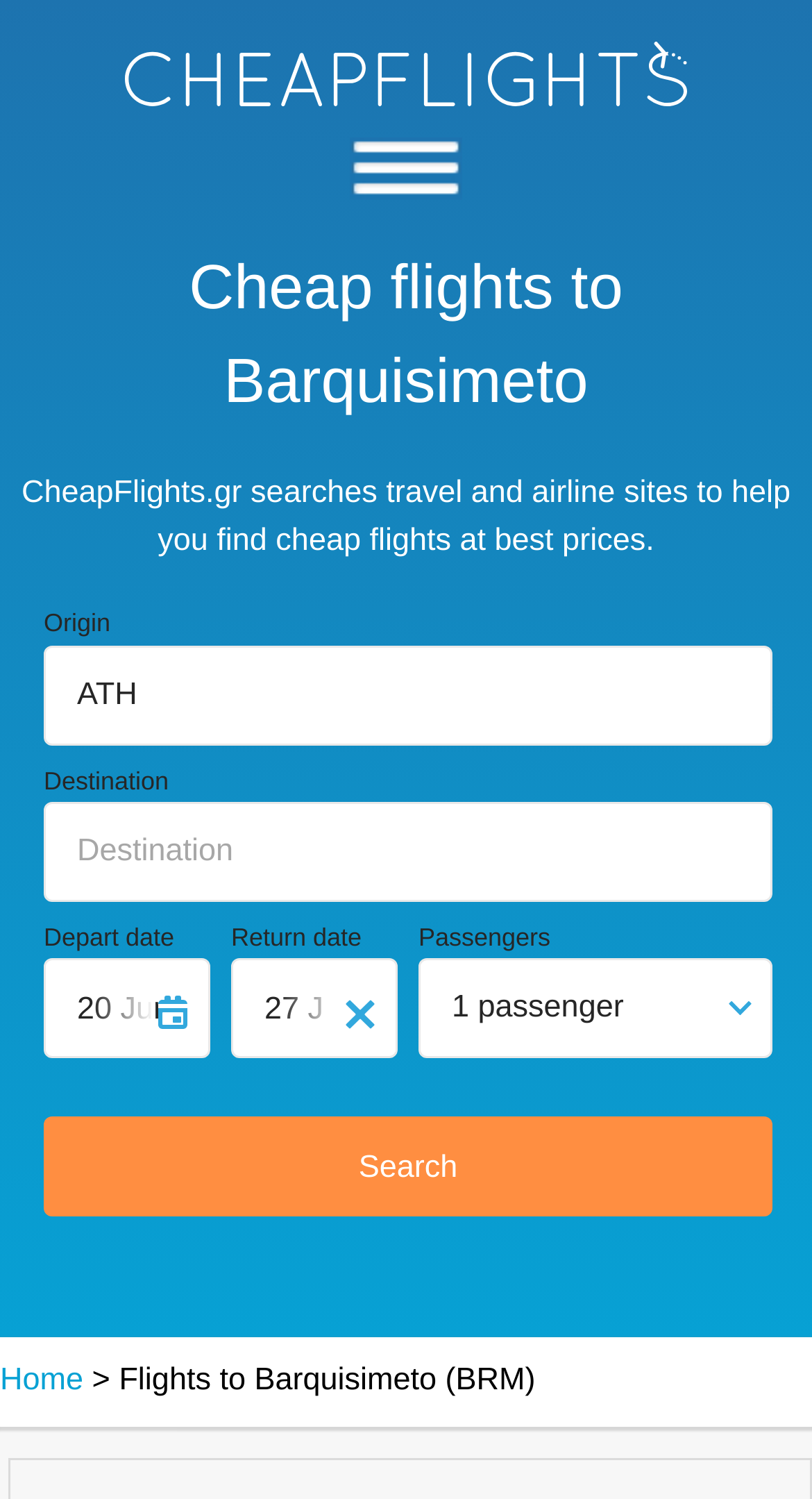Bounding box coordinates are specified in the format (top-left x, top-left y, bottom-right x, bottom-right y). All values are floating point numbers bounded between 0 and 1. Please provide the bounding box coordinate of the region this sentence describes: title="Air tickets search"

[0.153, 0.053, 0.847, 0.076]